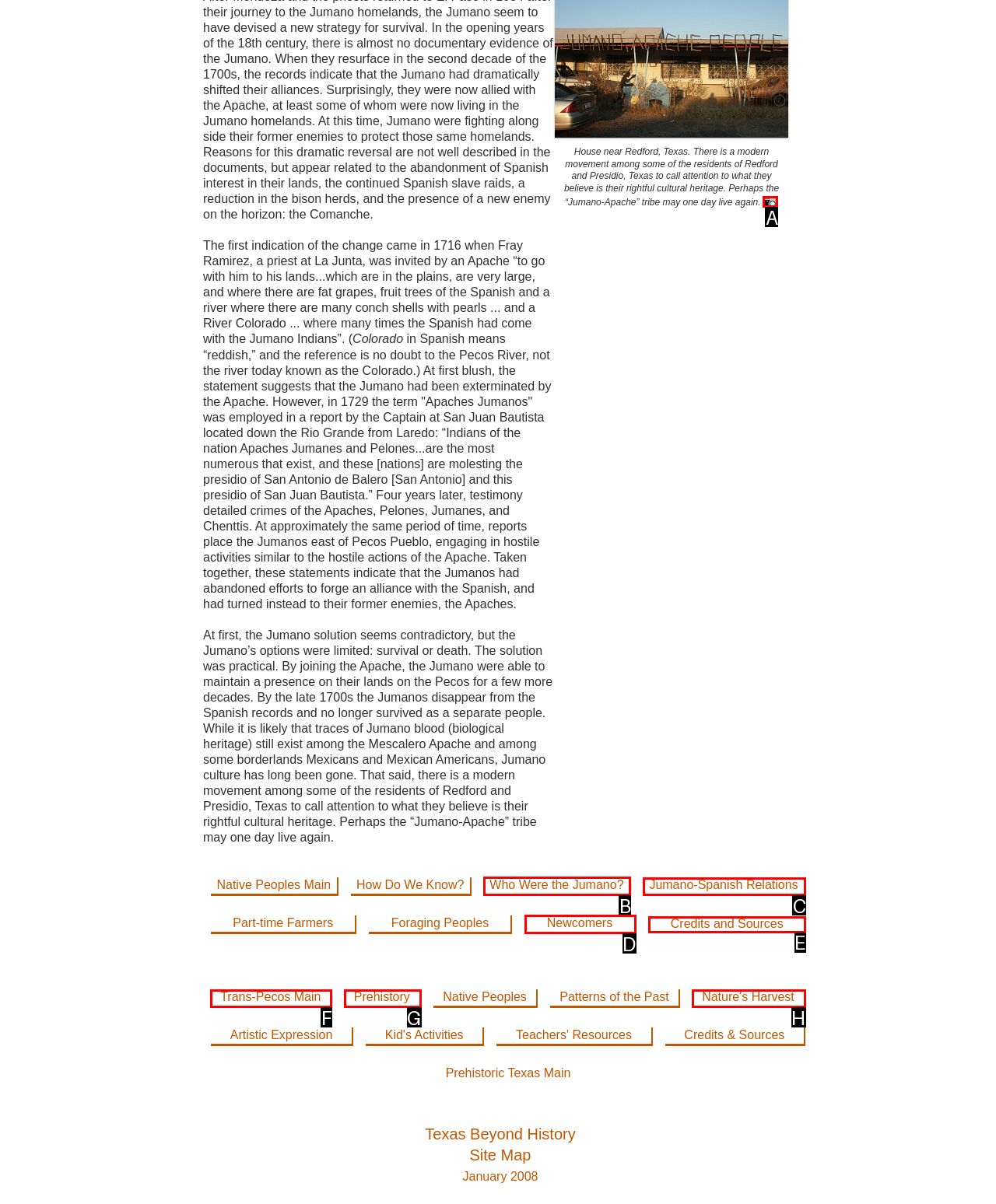Select the appropriate HTML element to click for the following task: Read about Jumano-Spanish Relations
Answer with the letter of the selected option from the given choices directly.

C